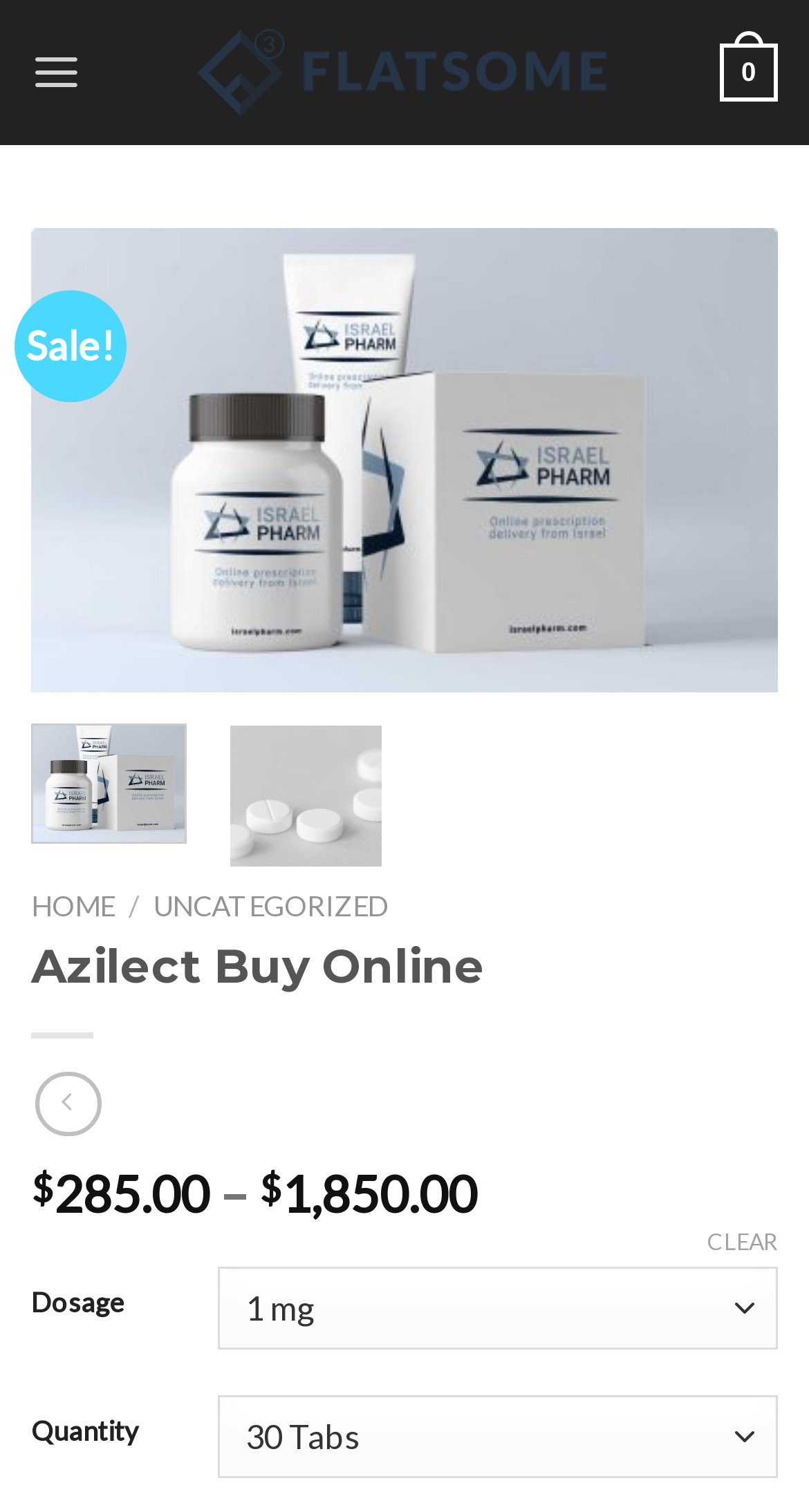Determine the bounding box coordinates for the clickable element to execute this instruction: "Click the 'Previous' button". Provide the coordinates as four float numbers between 0 and 1, i.e., [left, top, right, bottom].

[0.075, 0.274, 0.168, 0.335]